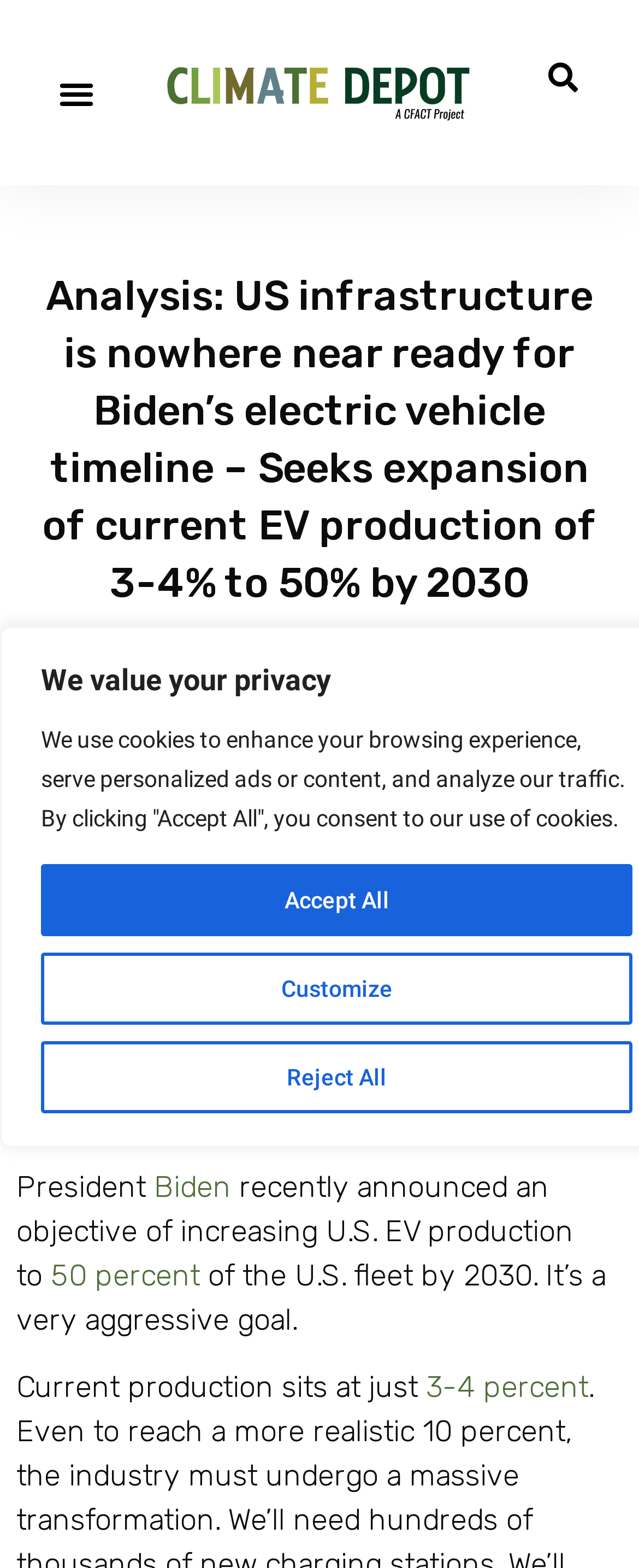Can you find the bounding box coordinates for the element to click on to achieve the instruction: "Click the 'Toggle navigation' button"?

None